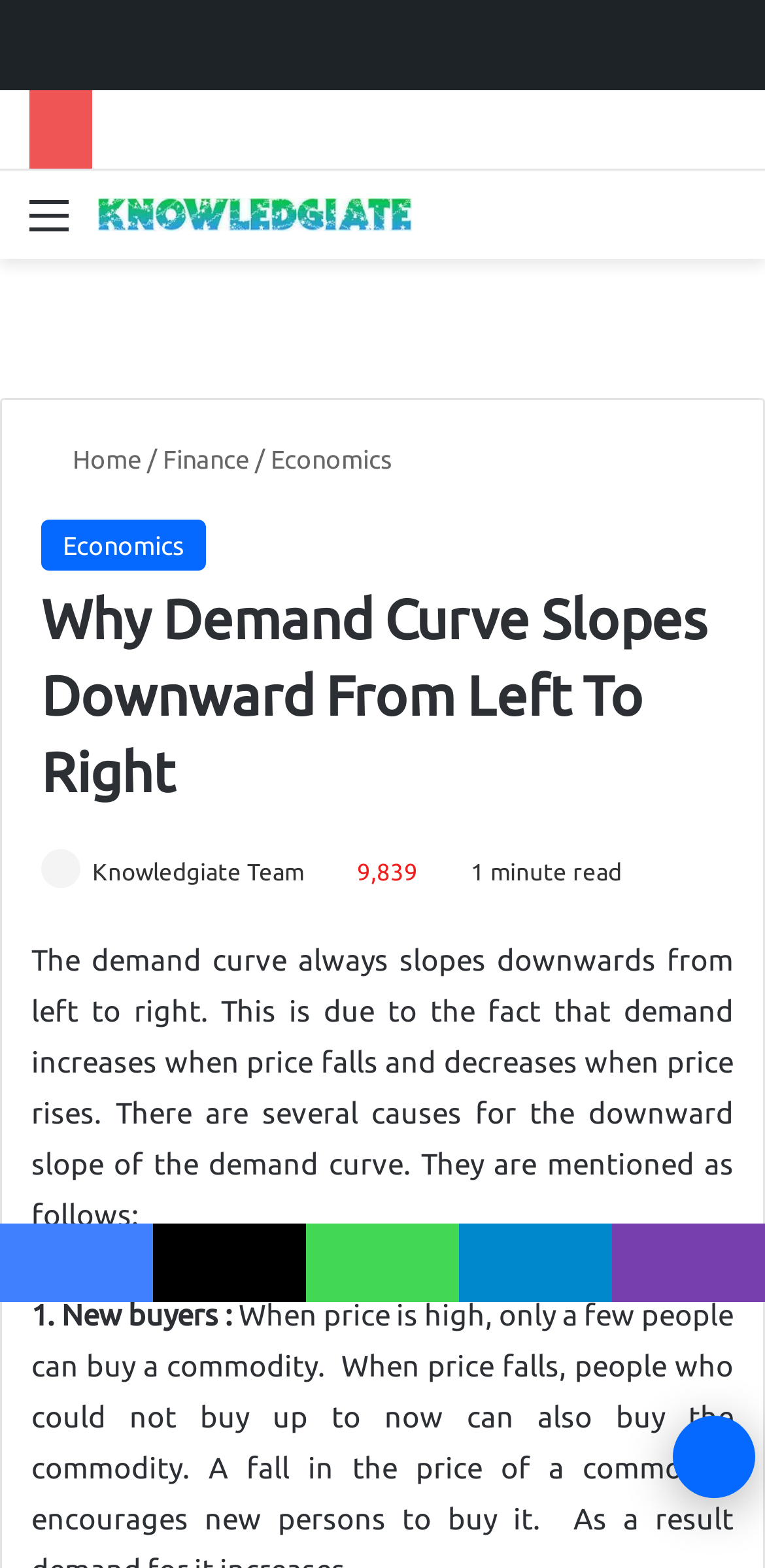What is the topic of the current article?
Answer with a single word or phrase by referring to the visual content.

Why Demand Curve Slopes Downward From Left To Right